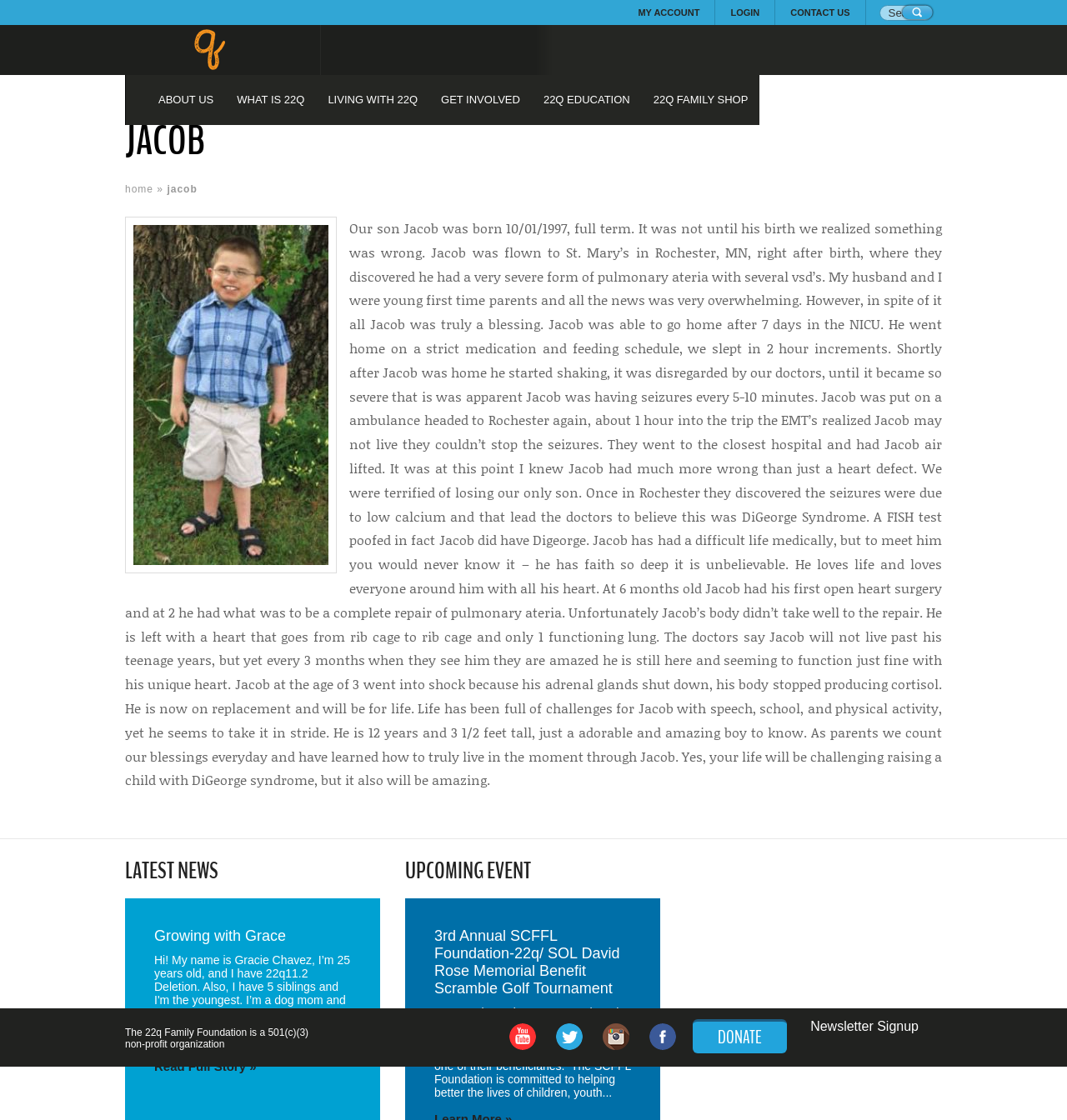Find the bounding box coordinates for the area that must be clicked to perform this action: "Read Jacob's story".

[0.117, 0.195, 0.883, 0.705]